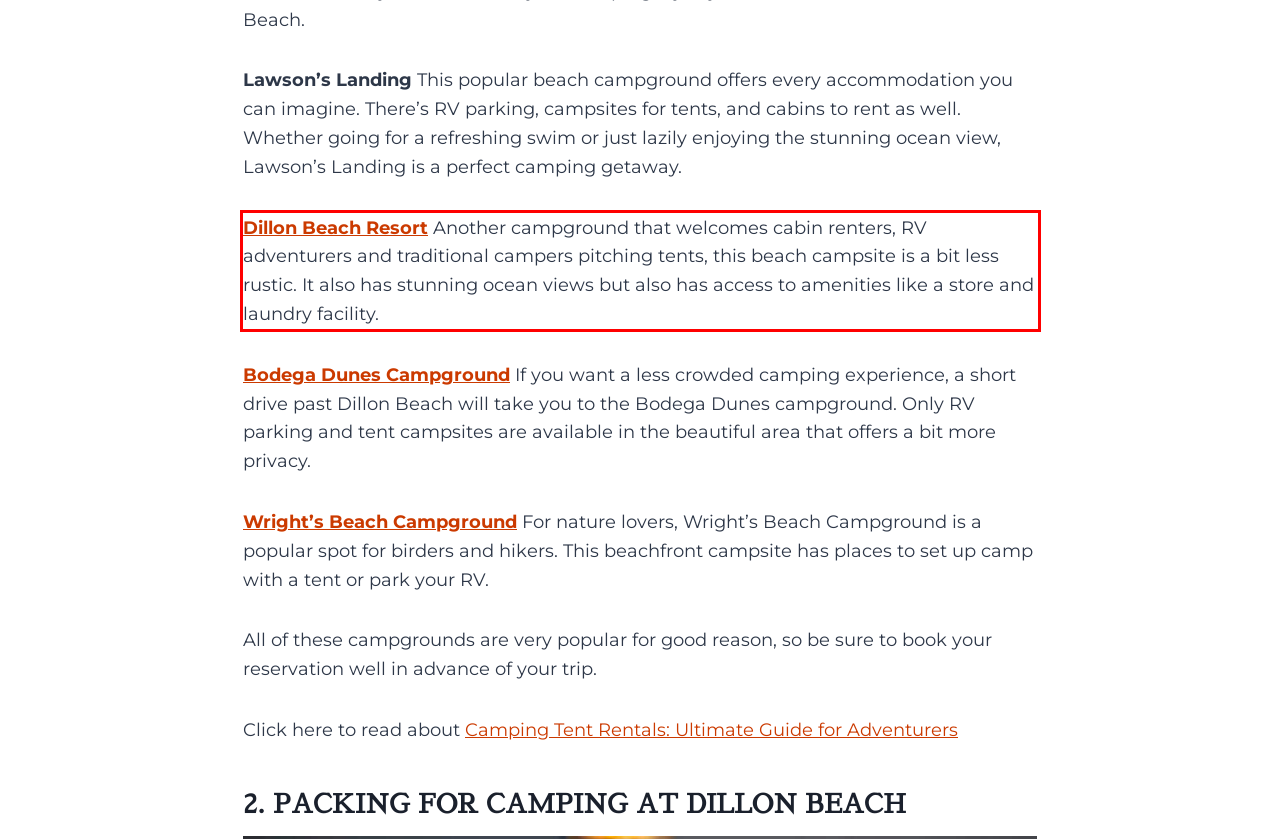By examining the provided screenshot of a webpage, recognize the text within the red bounding box and generate its text content.

Dillon Beach Resort Another campground that welcomes cabin renters, RV adventurers and traditional campers pitching tents, this beach campsite is a bit less rustic. It also has stunning ocean views but also has access to amenities like a store and laundry facility.